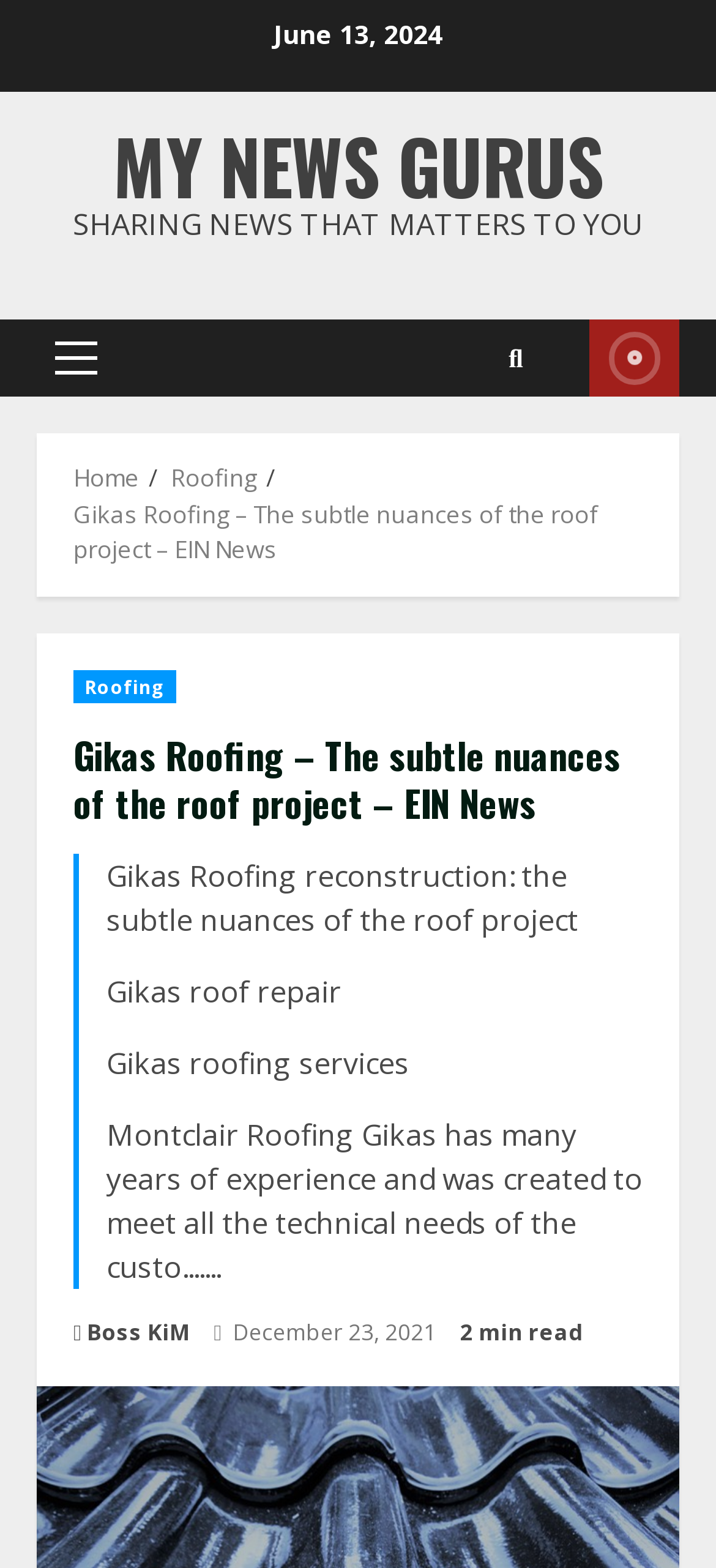How long does it take to read the article?
Please provide a single word or phrase answer based on the image.

2 min